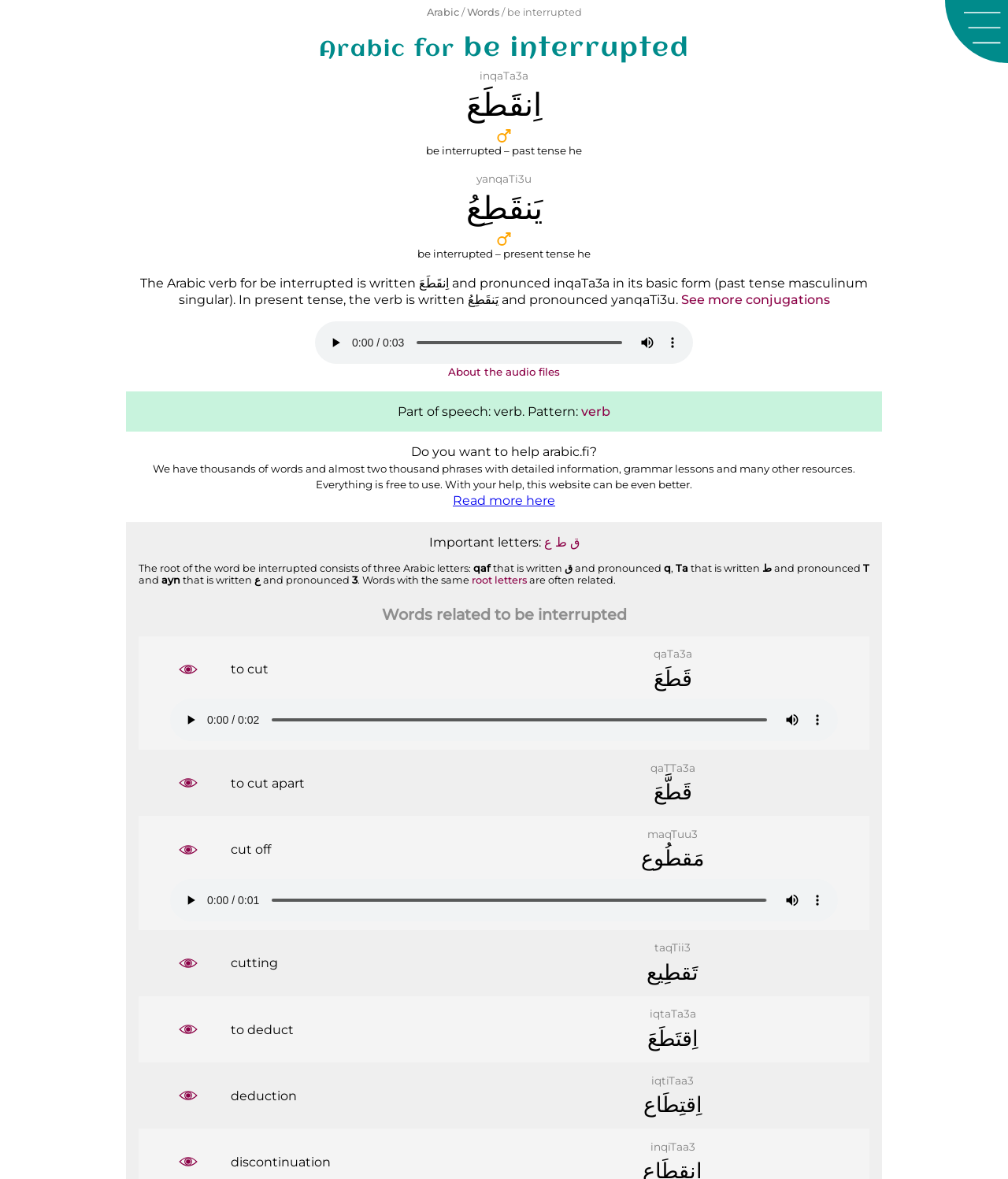How many root letters does the word 'be interrupted' consist of?
Provide a well-explained and detailed answer to the question.

The word 'be interrupted' consists of three root letters, which are qaf, Ta, and ayn, as explained in the section 'The root of the word be interrupted consists of three Arabic letters:' on the webpage.